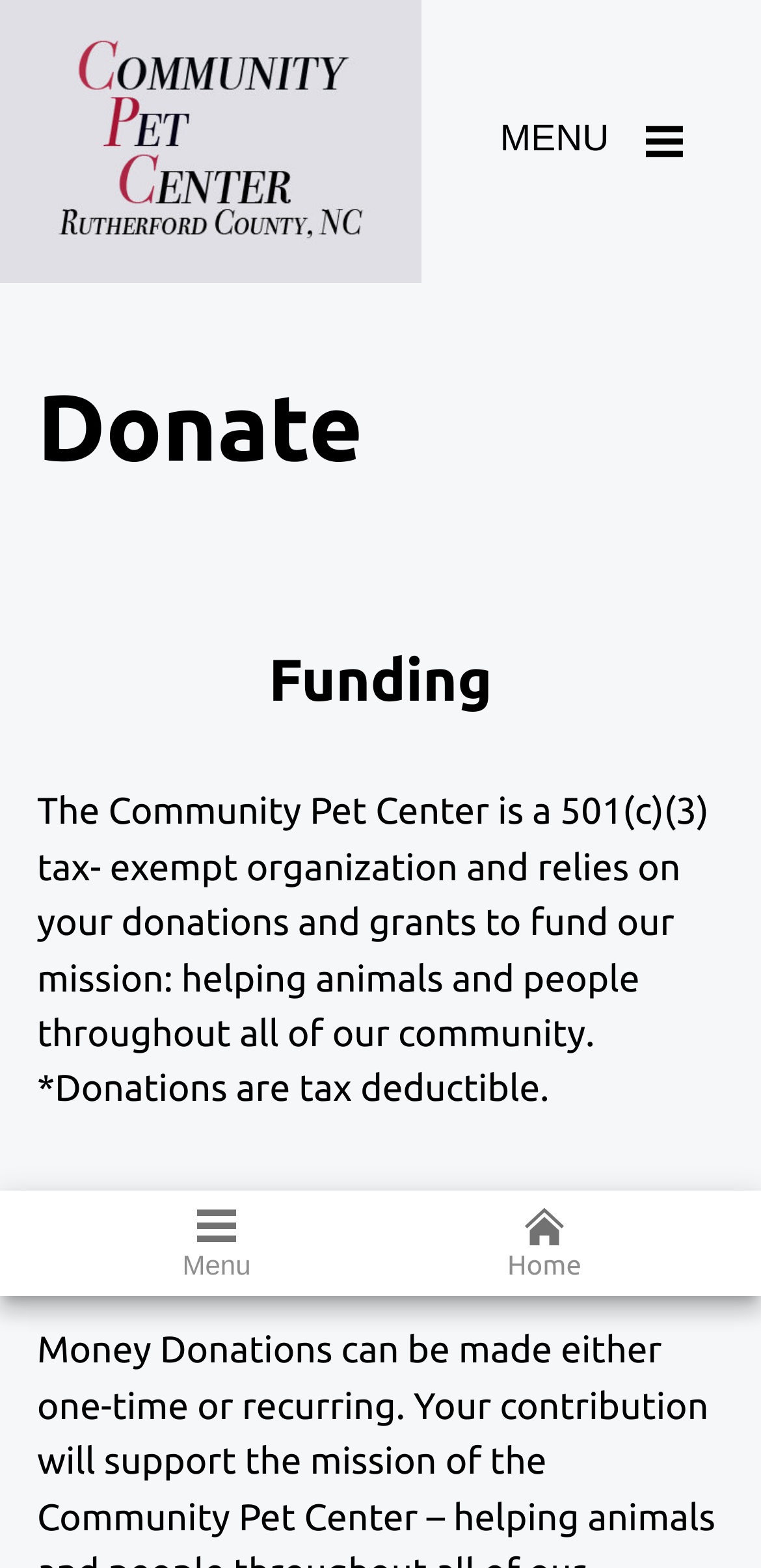Write a detailed summary of the webpage, including text, images, and layout.

The webpage is about donating to the Community Pet Center. At the top, there is a progress bar that indicates the progress of a donation goal. Below the progress bar, there is a link to the Community Pet Center, accompanied by an image with the same name. 

To the right of the link, there is a button to toggle navigation, which is labeled as "MENU" and has two icons. 

On the left side of the page, there is a menu with a button labeled "Menu". Below the menu button, there is a link to the "Home" page. 

The main content of the page is divided into sections. The first section has a heading that says "Donate" and is followed by a paragraph of text that explains the mission of the Community Pet Center and how it relies on donations and grants. 

Below this section, there is another section with a heading that says "Funding". This section has a subheading that says "Monetary Donations". In between these two headings, there is a paragraph of text that explains that the Community Pet Center is a 501(c)(3) tax-exempt organization and that donations are tax deductible.